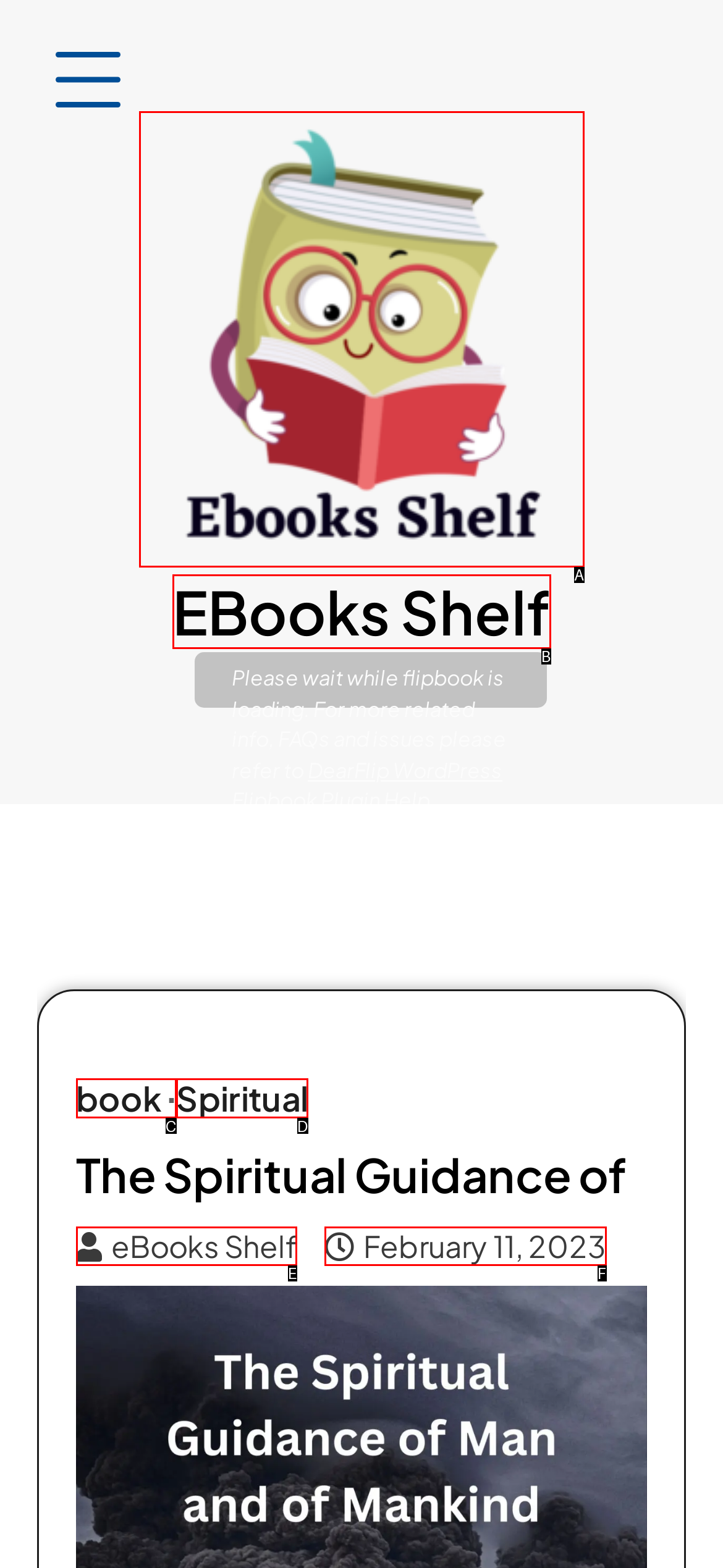Identify the option that corresponds to: alt="Ebooks Shelf Logo"
Respond with the corresponding letter from the choices provided.

A